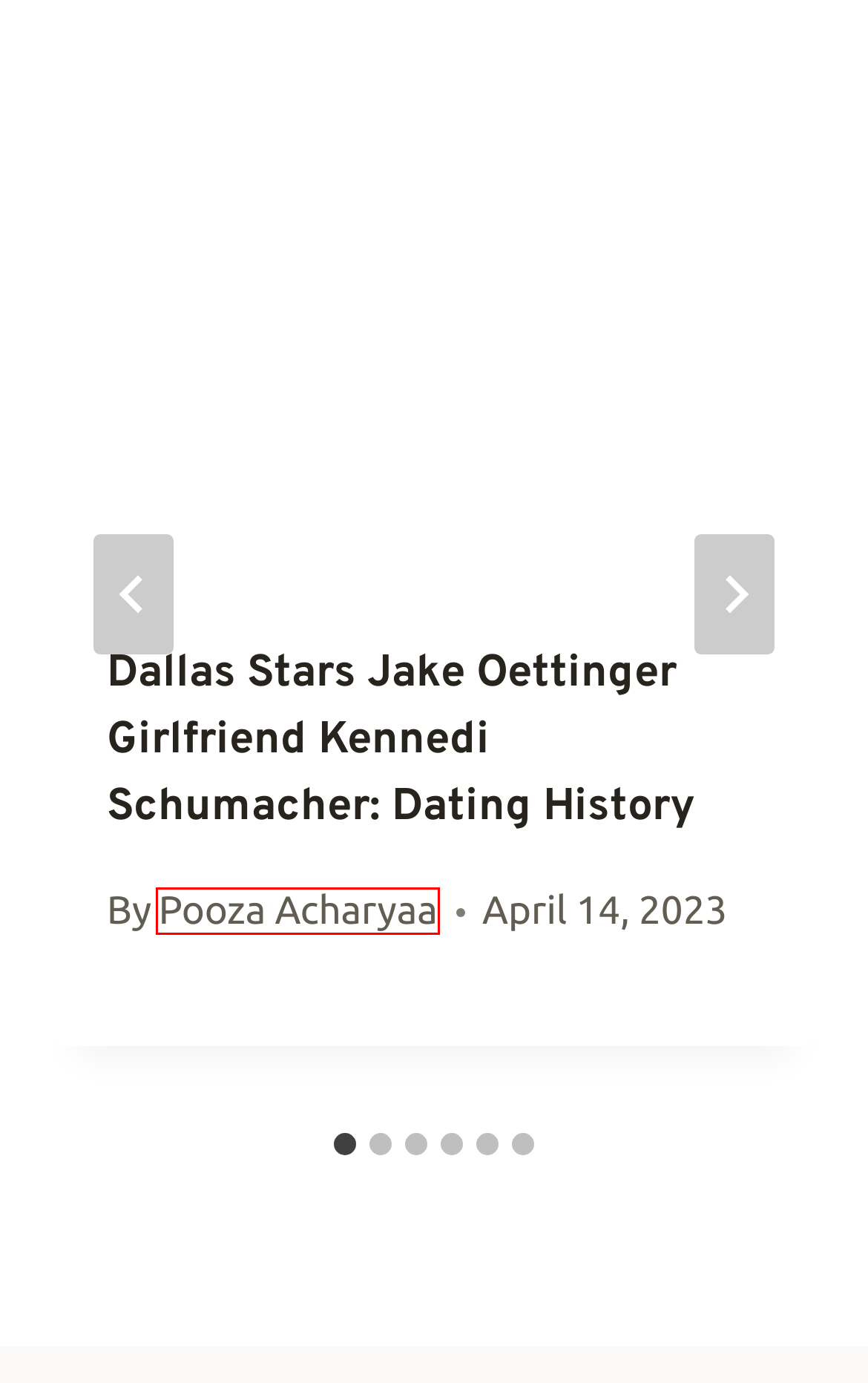Examine the screenshot of a webpage with a red bounding box around an element. Then, select the webpage description that best represents the new page after clicking the highlighted element. Here are the descriptions:
A. Ottawa Senators Tim Stutzle Parents: Martin And Marion
B. Lina Saugat Khatiwada - Games Doko - Your Sports News Partner
C. Who Is Tyler Motte Wife Adriana Hassan? Dating History
D. Nirveek khatiwada - Games Doko - Your Sports News Partner
E. Anaheim Ducks Kevin Shattenkirk Wife Deanna Abbey And Kids
F. About - Games Doko - Your Sports News Partner
G. Dallas Stars Jake Oettinger Girlfriend Kennedi Schumacher
H. Pooza Acharyaa - Games Doko - Your Sports News Partner

H